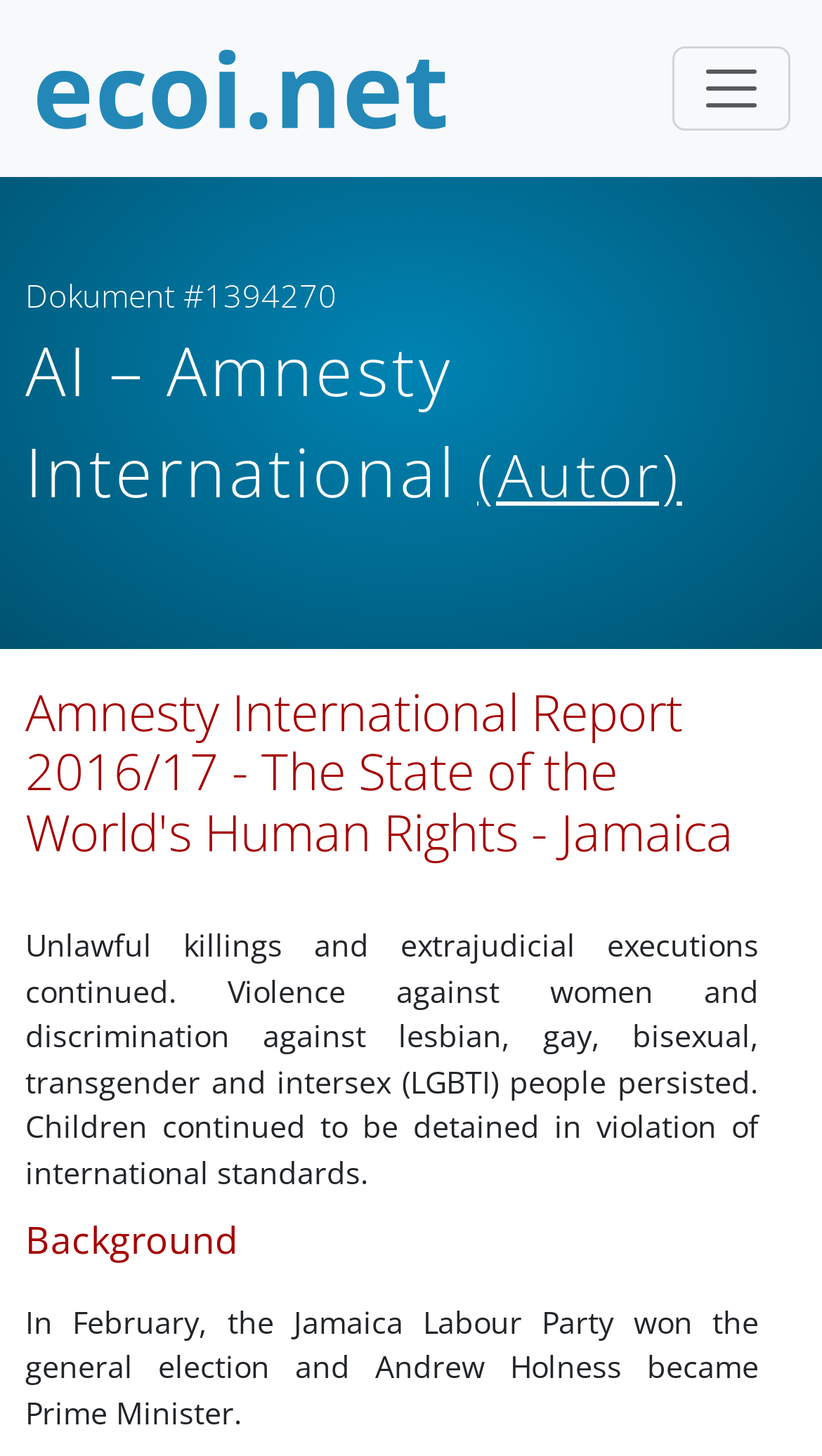What is the country focused on in the report?
Using the image, provide a detailed and thorough answer to the question.

The country focused on in the report is mentioned in the title 'Amnesty International Report 2016/17 - The State of the World's Human Rights - Jamaica' and also in the text 'Unlawful killings and extrajudicial executions continued. Violence against women and discrimination against lesbian, gay, bisexual, transgender and intersex (LGBTI) people persisted. Children continued to be detained in violation of international standards.' which describes the human rights situation in Jamaica.